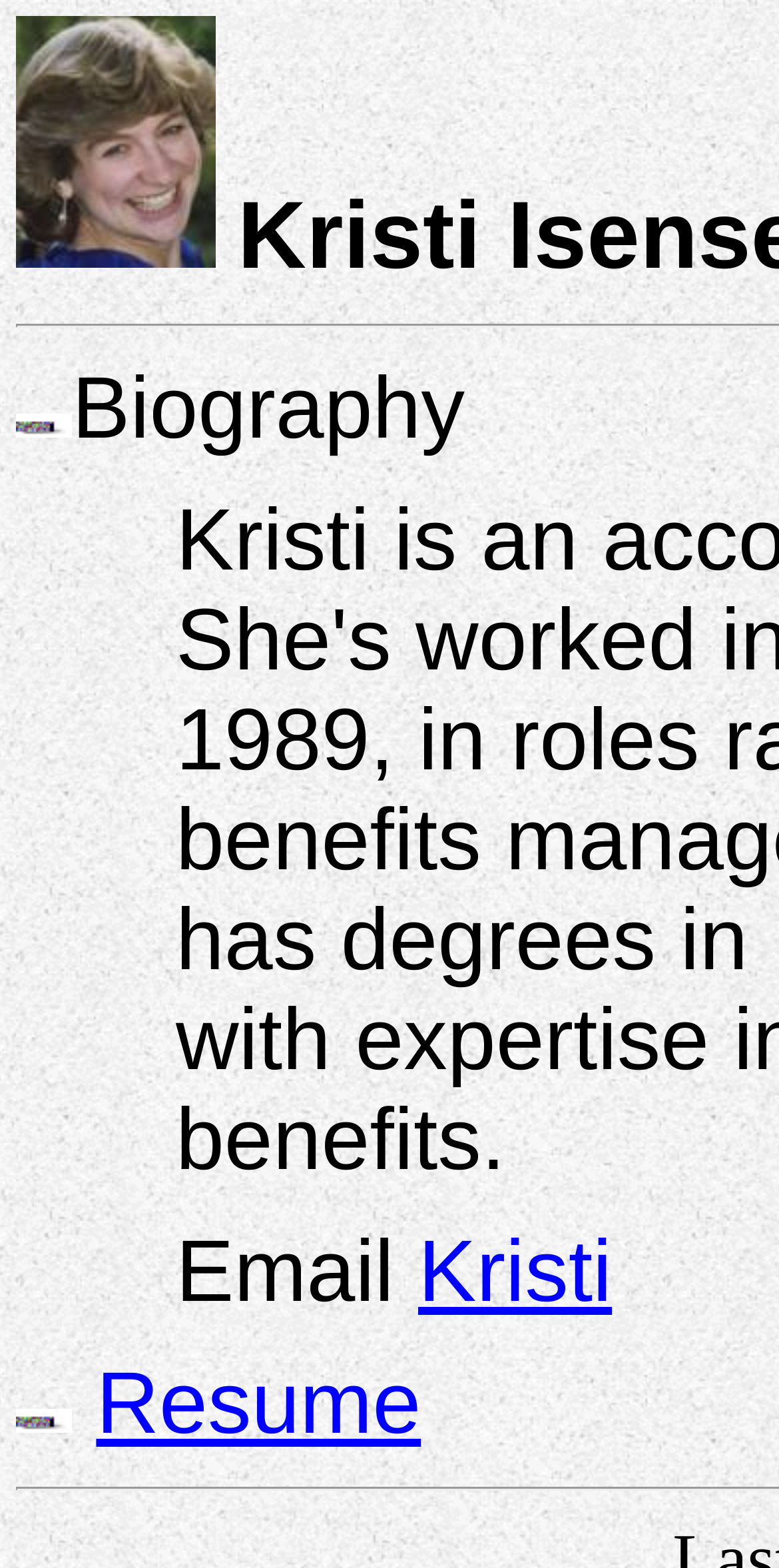Determine the bounding box for the UI element that matches this description: "Resume".

[0.123, 0.864, 0.54, 0.927]